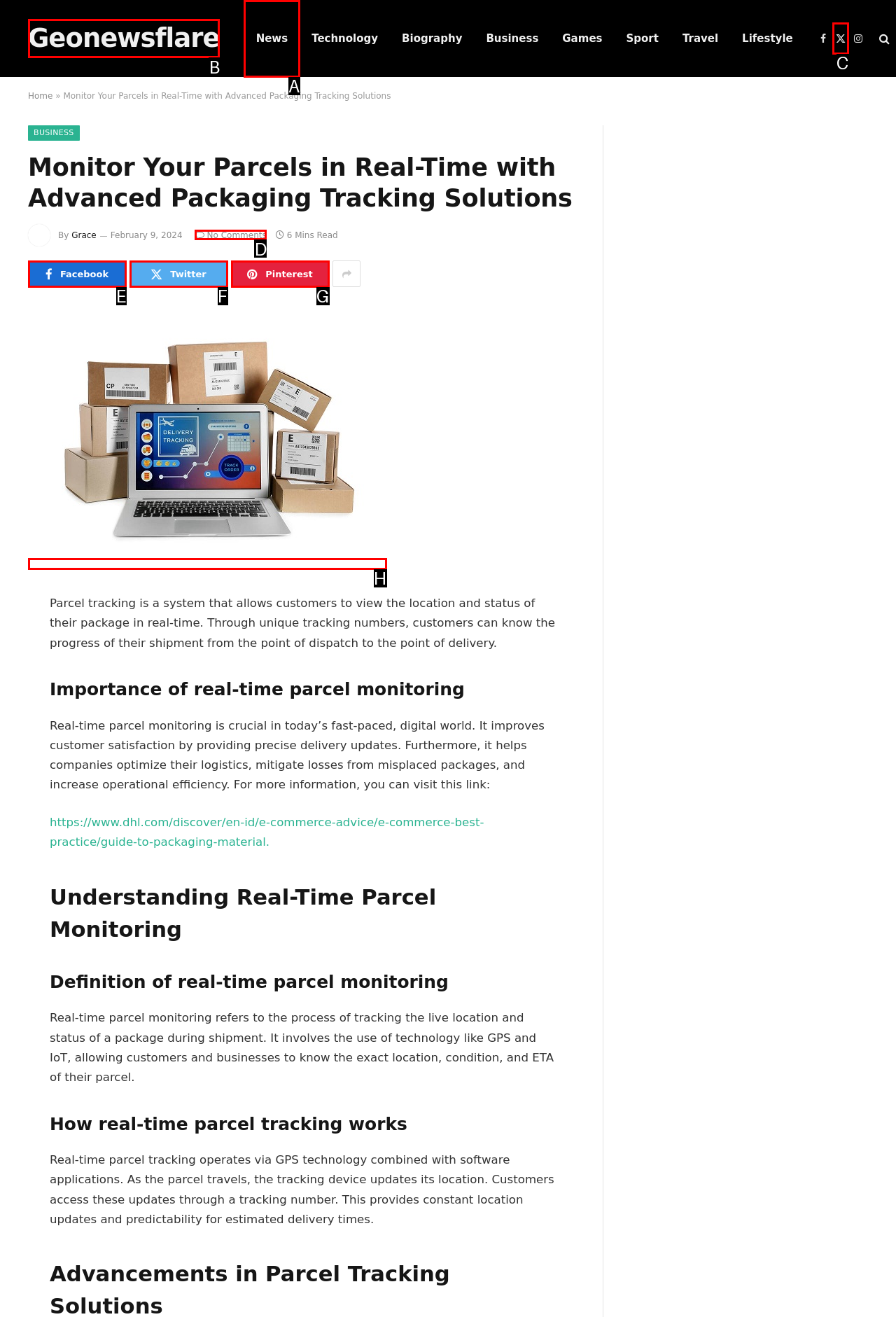Identify the option that corresponds to: Global Operations
Respond with the corresponding letter from the choices provided.

None